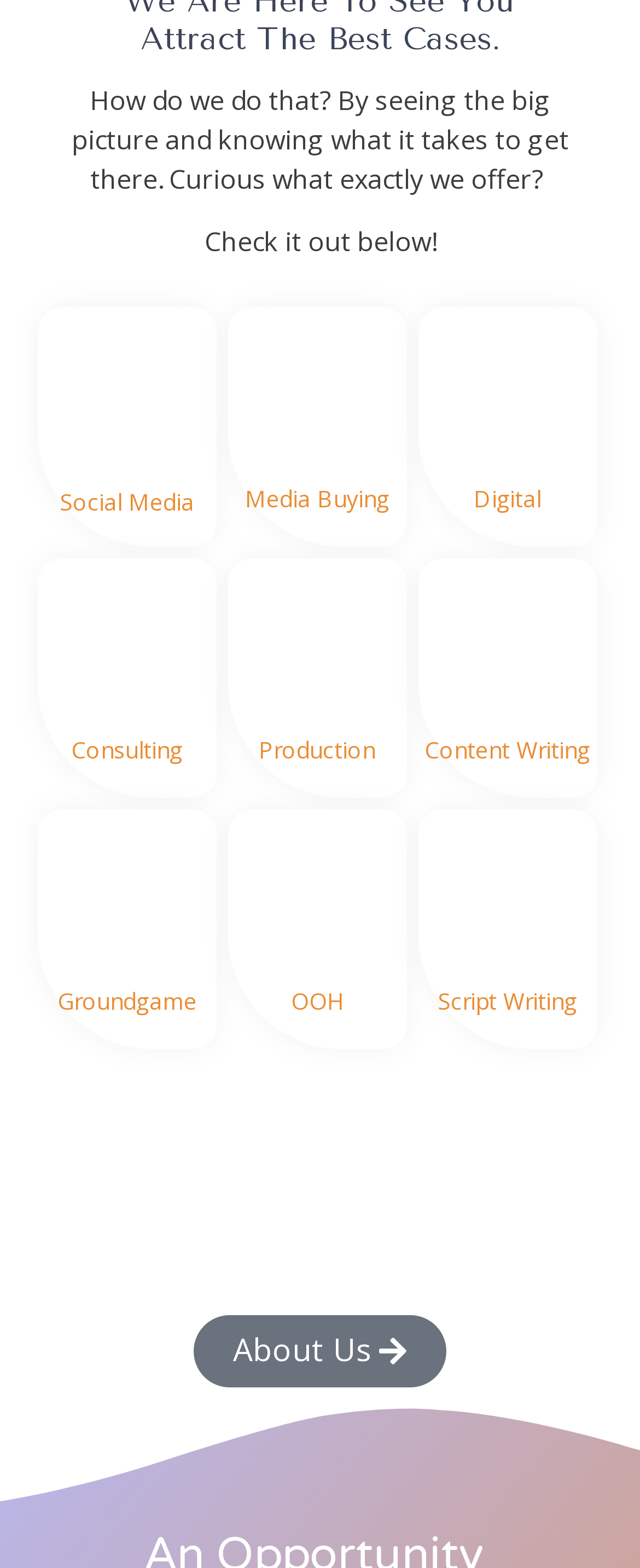Highlight the bounding box coordinates of the element that should be clicked to carry out the following instruction: "View Consulting". The coordinates must be given as four float numbers ranging from 0 to 1, i.e., [left, top, right, bottom].

[0.111, 0.468, 0.286, 0.488]